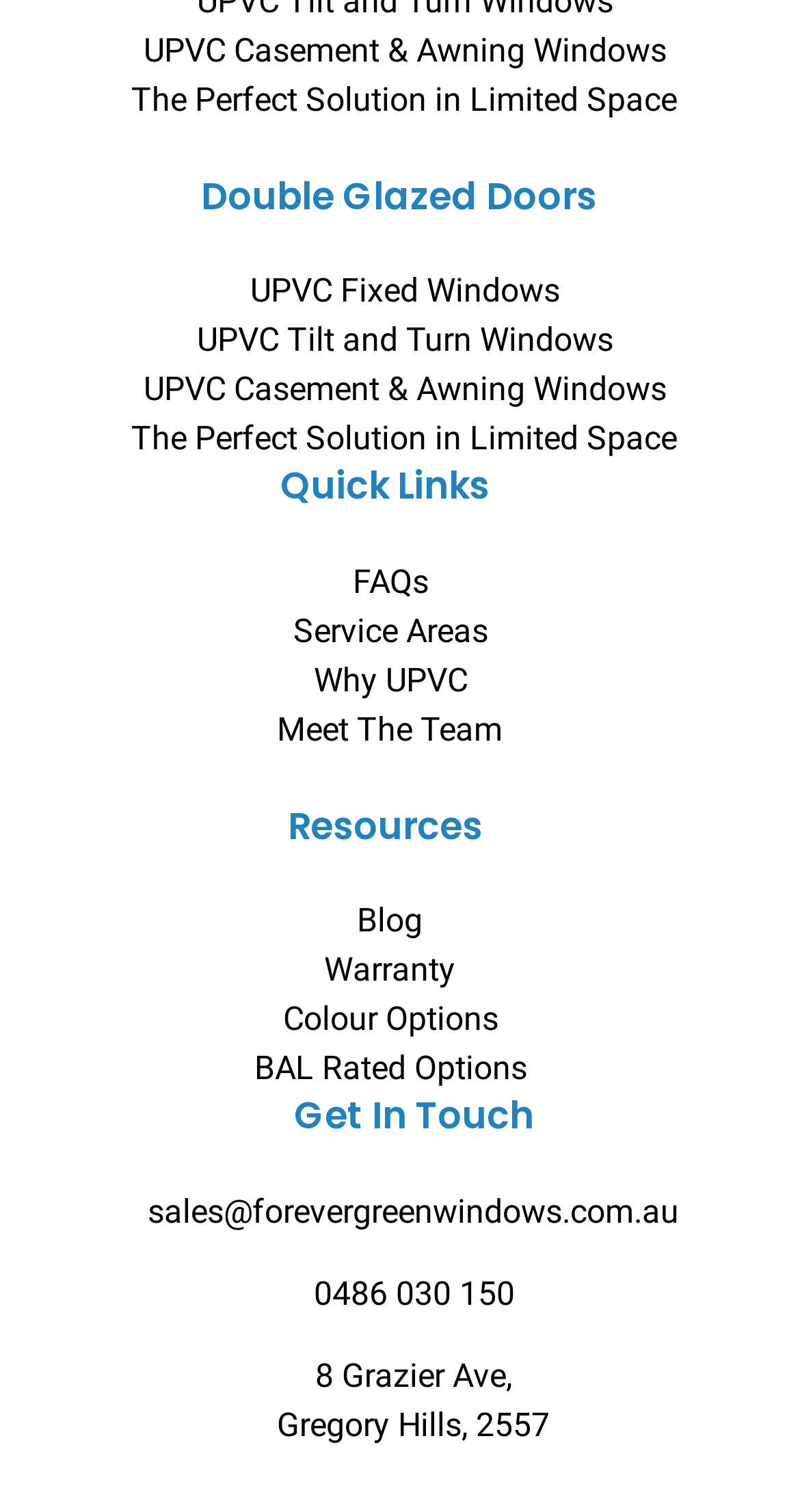What is the address of the company?
Give a detailed and exhaustive answer to the question.

The address of the company is mentioned at the bottom of the webpage, which is 8 Grazier Ave, Gregory Hills, 2557. This suggests that the company is located in Gregory Hills, Australia.